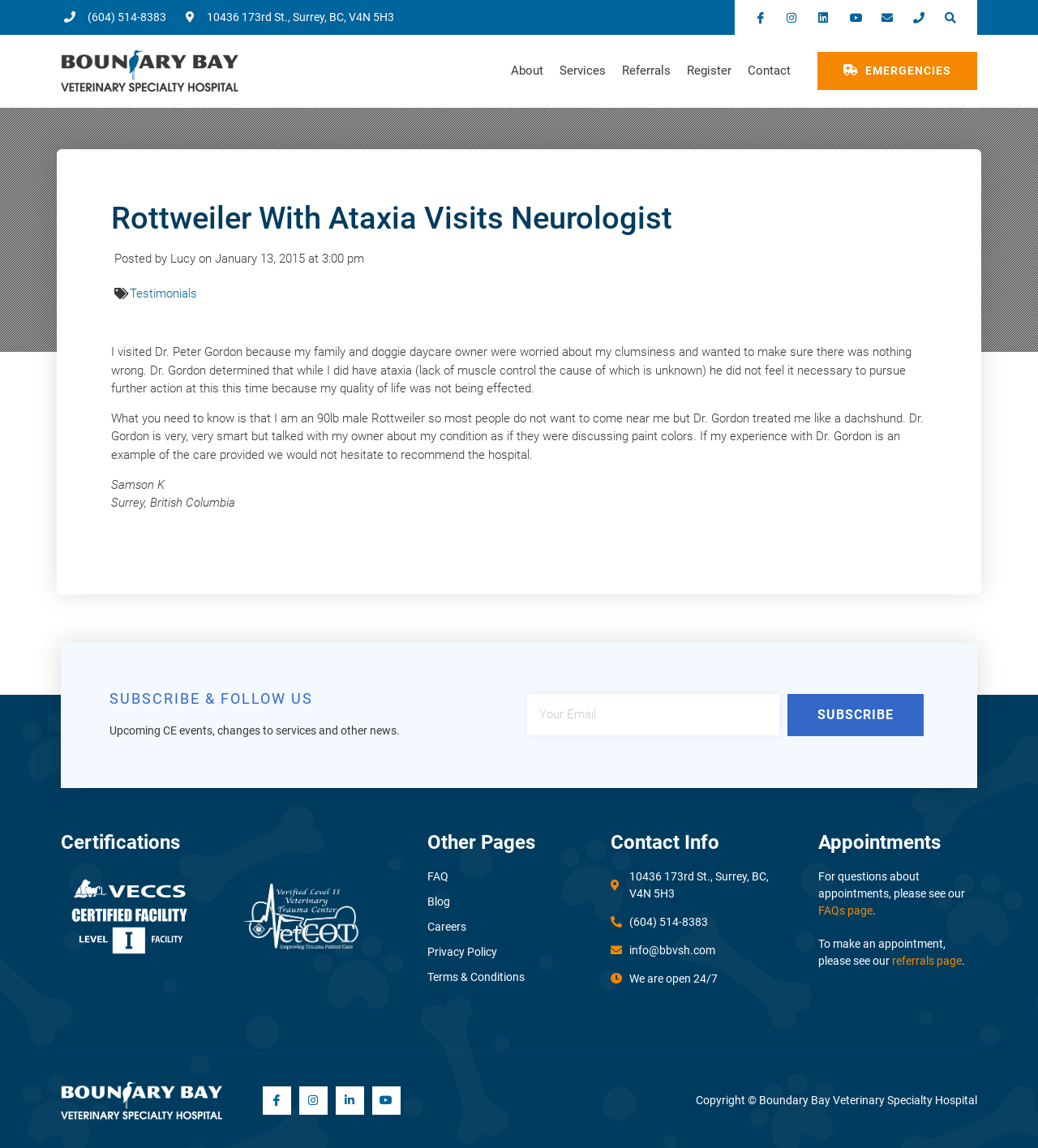What is the purpose of the 'SUBSCRIBE & FOLLOW US' section?
Kindly offer a detailed explanation using the data available in the image.

I found the purpose of the 'SUBSCRIBE & FOLLOW US' section by reading the text below the heading. It says 'Upcoming CE events, changes to services and other news', which suggests that the purpose of this section is to allow users to subscribe and receive updates and news from the veterinary hospital.